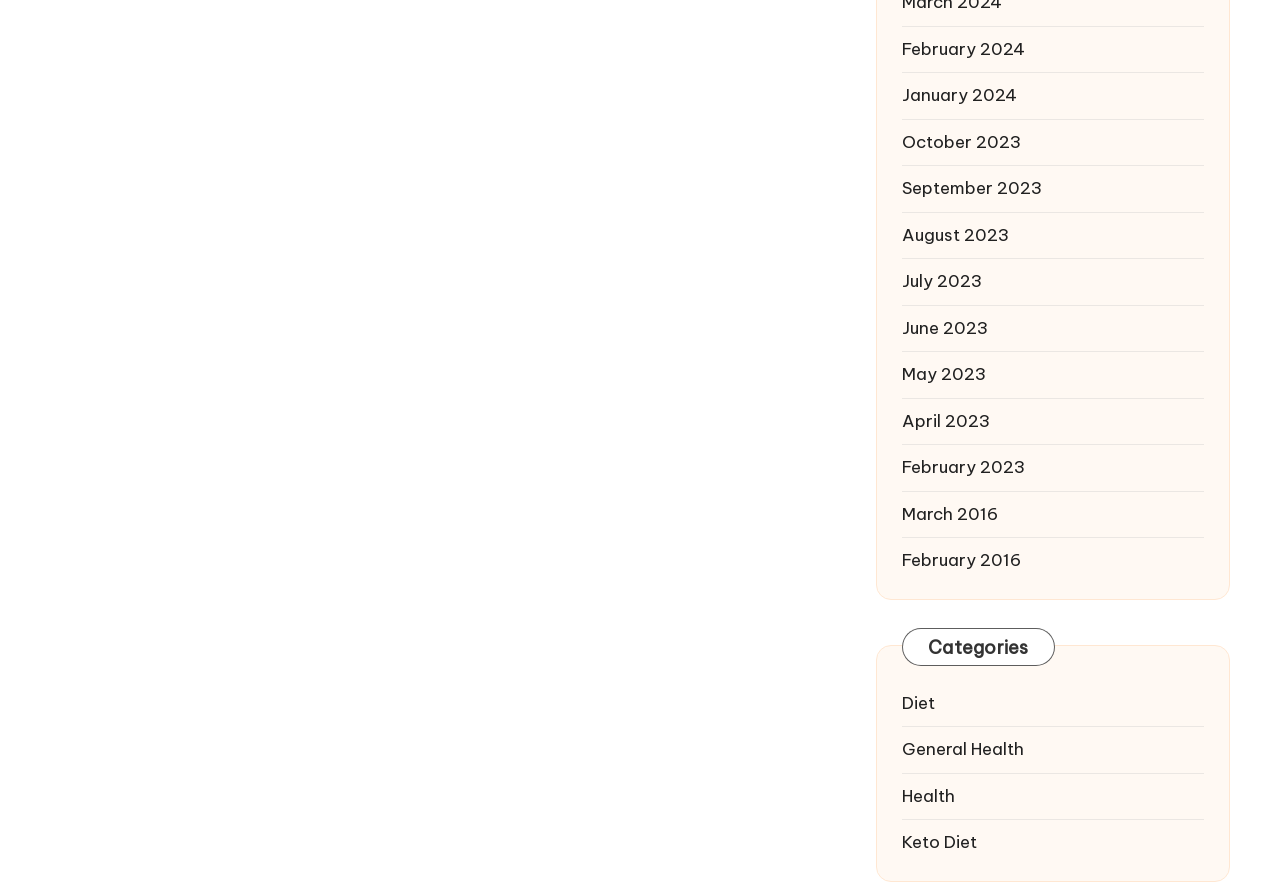Show the bounding box coordinates for the element that needs to be clicked to execute the following instruction: "Browse Diet category". Provide the coordinates in the form of four float numbers between 0 and 1, i.e., [left, top, right, bottom].

[0.705, 0.775, 0.941, 0.803]